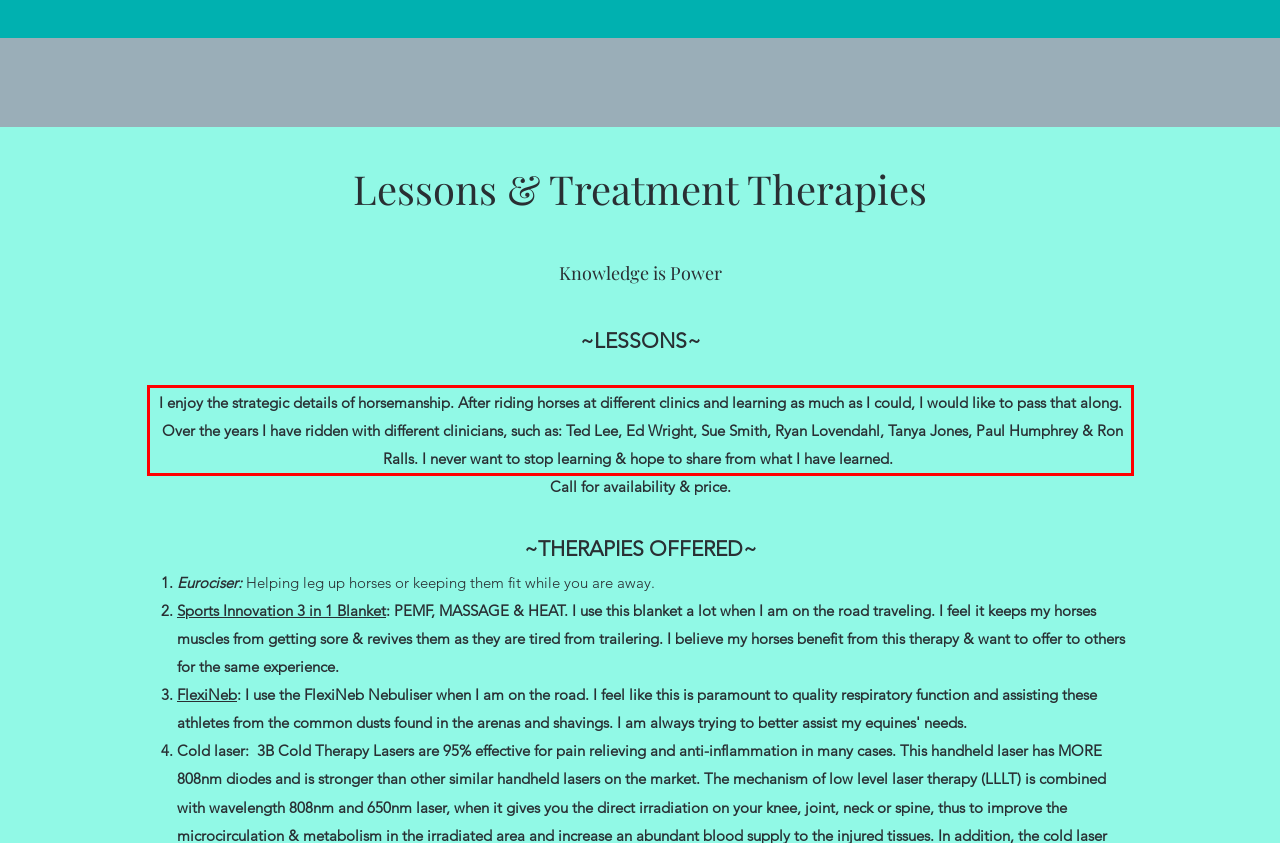Within the screenshot of the webpage, there is a red rectangle. Please recognize and generate the text content inside this red bounding box.

I enjoy the strategic details of horsemanship. After riding horses at different clinics and learning as much as I could, I would like to pass that along. Over the years I have ridden with different clinicians, such as: Ted Lee, Ed Wright, Sue Smith, Ryan Lovendahl, Tanya Jones, Paul Humphrey & Ron Ralls. I never want to stop learning & hope to share from what I have learned.